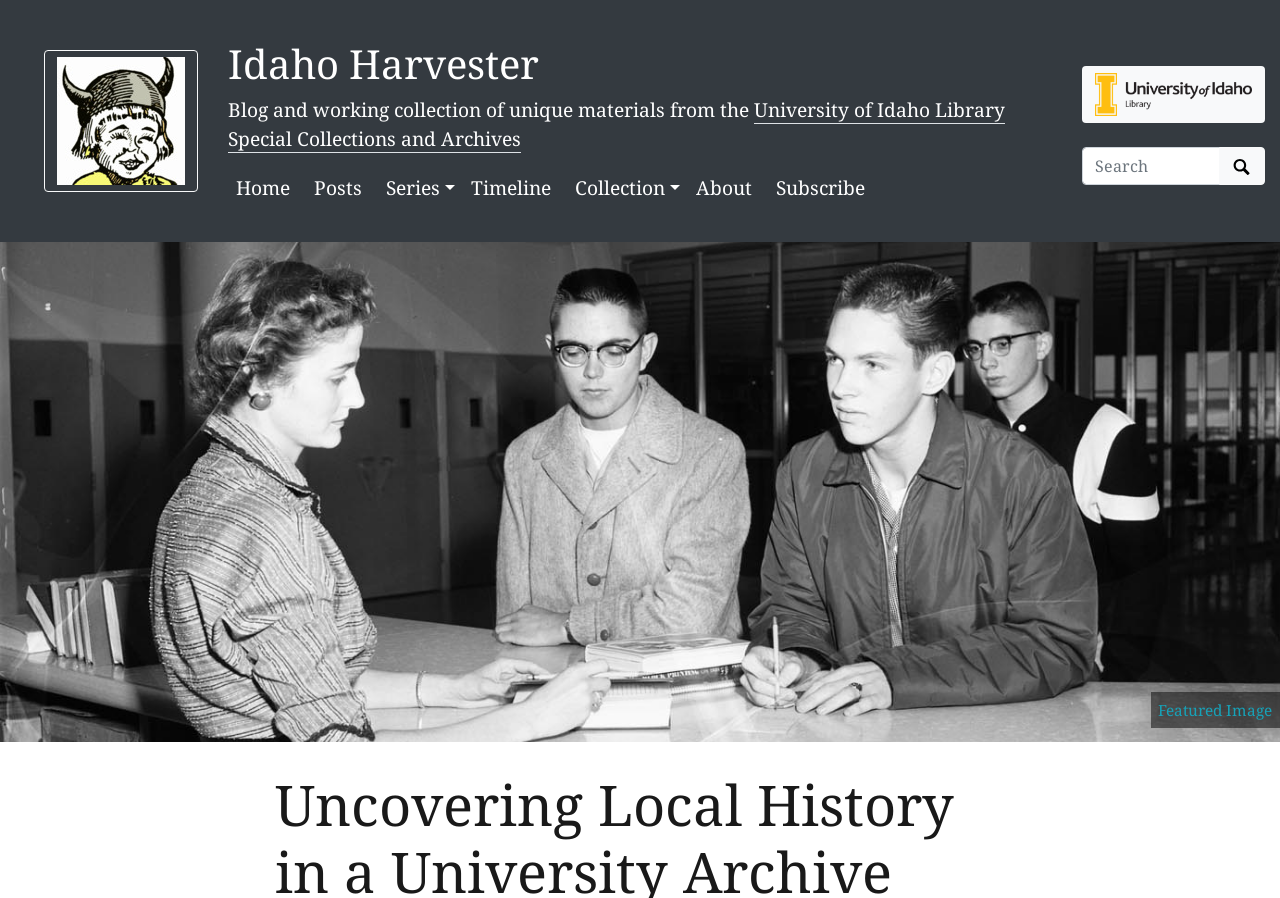Using the format (top-left x, top-left y, bottom-right x, bottom-right y), and given the element description, identify the bounding box coordinates within the screenshot: parent_node: Search Objects

[0.845, 0.073, 0.988, 0.137]